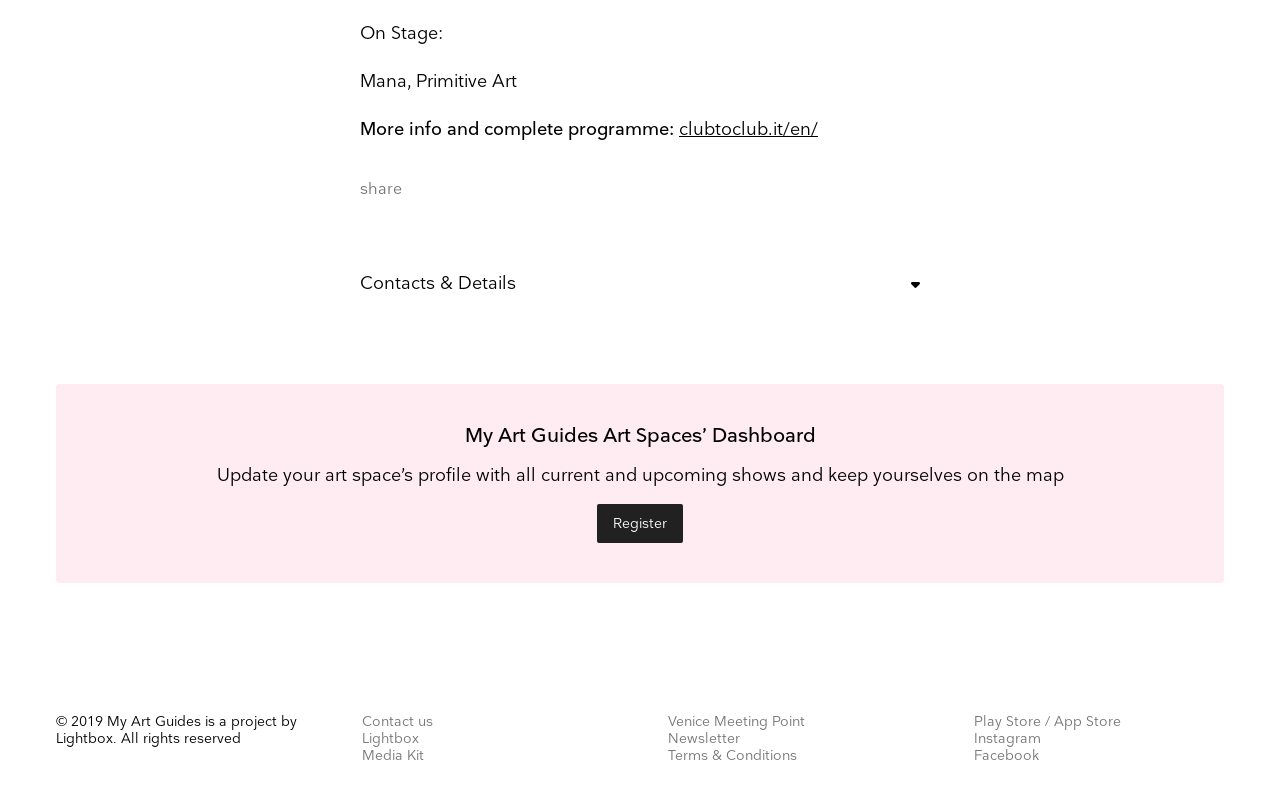Locate the bounding box coordinates of the clickable element to fulfill the following instruction: "Contact us". Provide the coordinates as four float numbers between 0 and 1 in the format [left, top, right, bottom].

[0.283, 0.898, 0.338, 0.92]